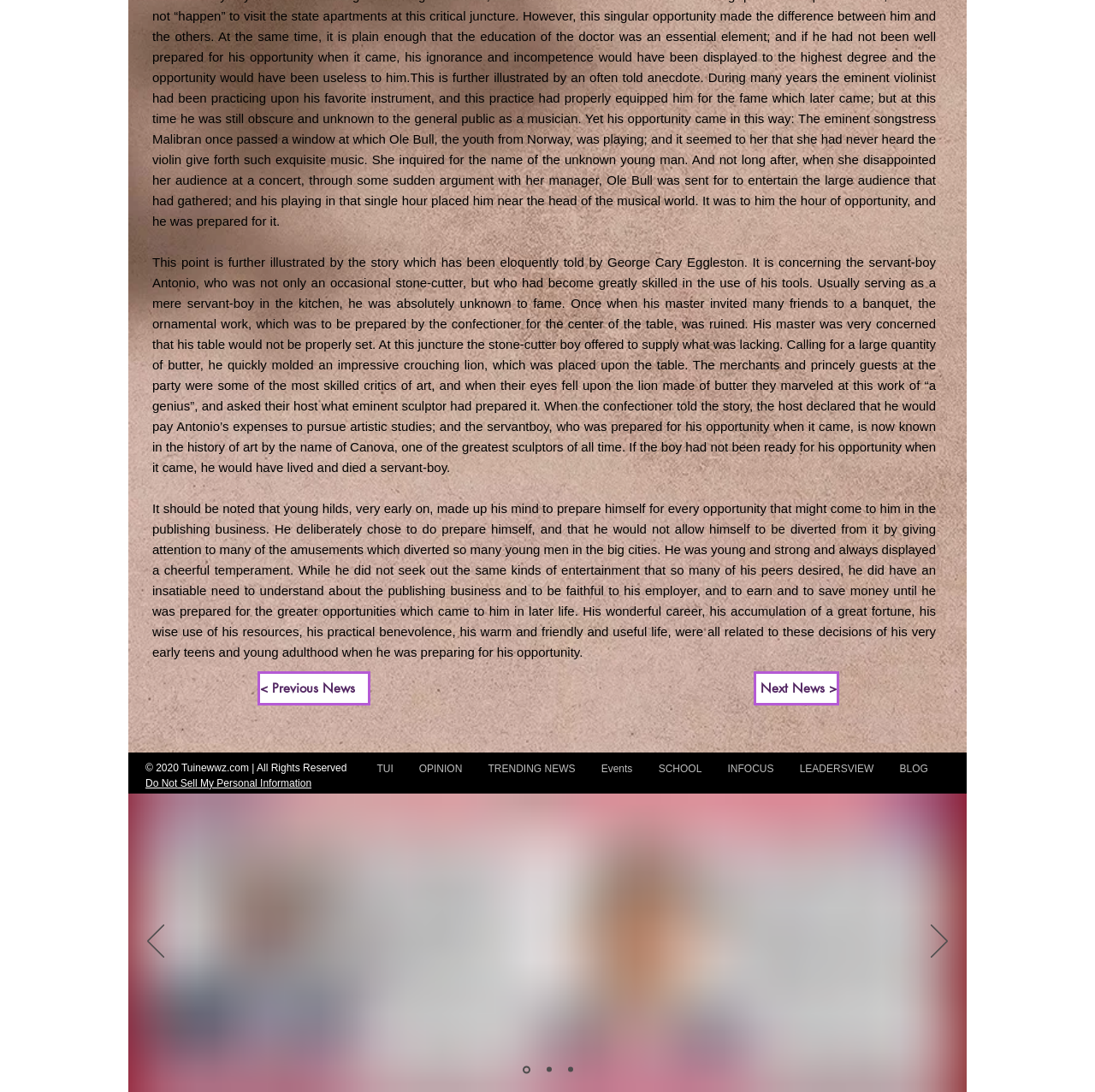Could you find the bounding box coordinates of the clickable area to complete this instruction: "Go to the 'TUI' page"?

[0.332, 0.69, 0.371, 0.719]